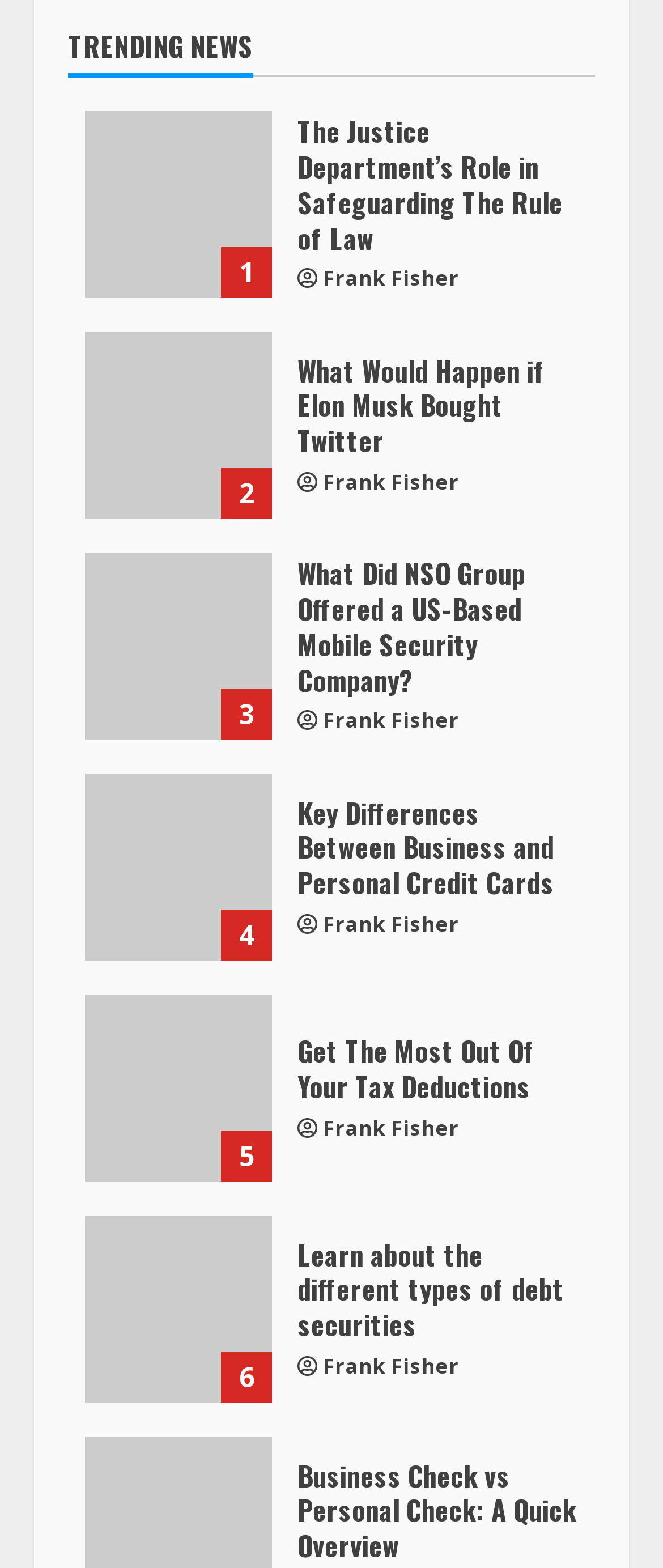What is the topic of the third article?
Using the screenshot, give a one-word or short phrase answer.

NSO Group